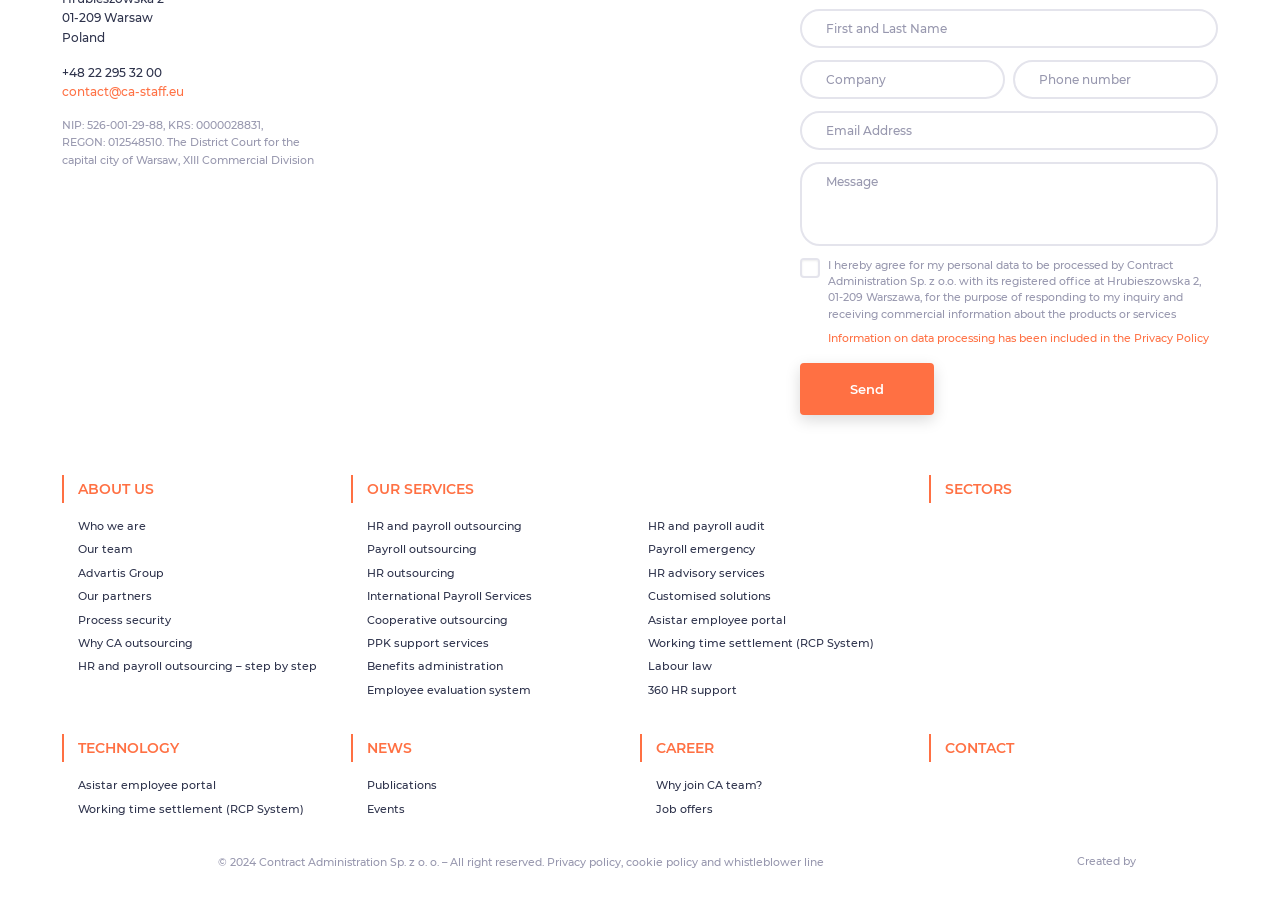Could you provide the bounding box coordinates for the portion of the screen to click to complete this instruction: "Enter first and last name"?

[0.625, 0.01, 0.952, 0.053]